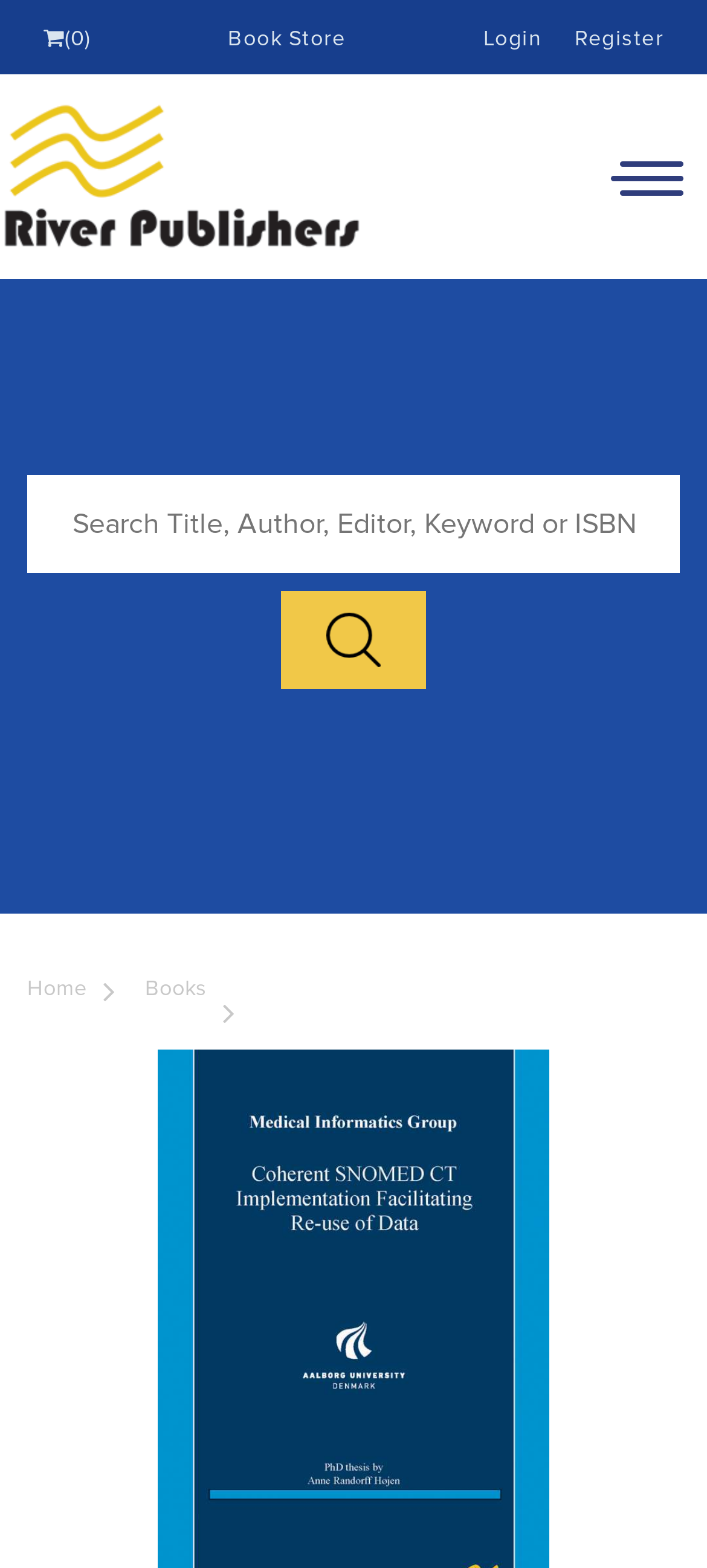What is the purpose of the button 'Toggle navigation'?
Based on the image, give a concise answer in the form of a single word or short phrase.

To expand/collapse navigation